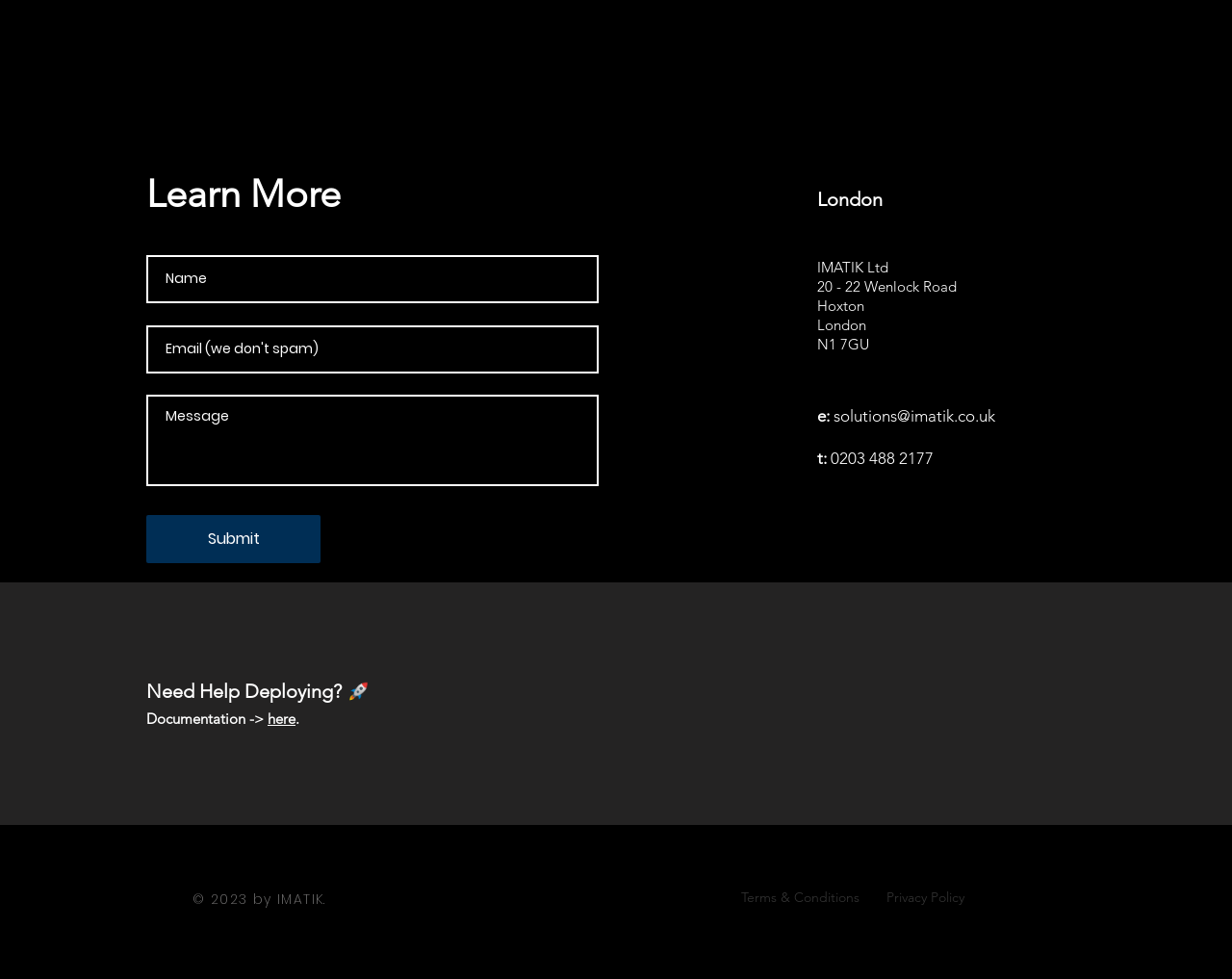Answer the question below with a single word or a brief phrase: 
What is the address of the company?

20 - 22 Wenlock Road